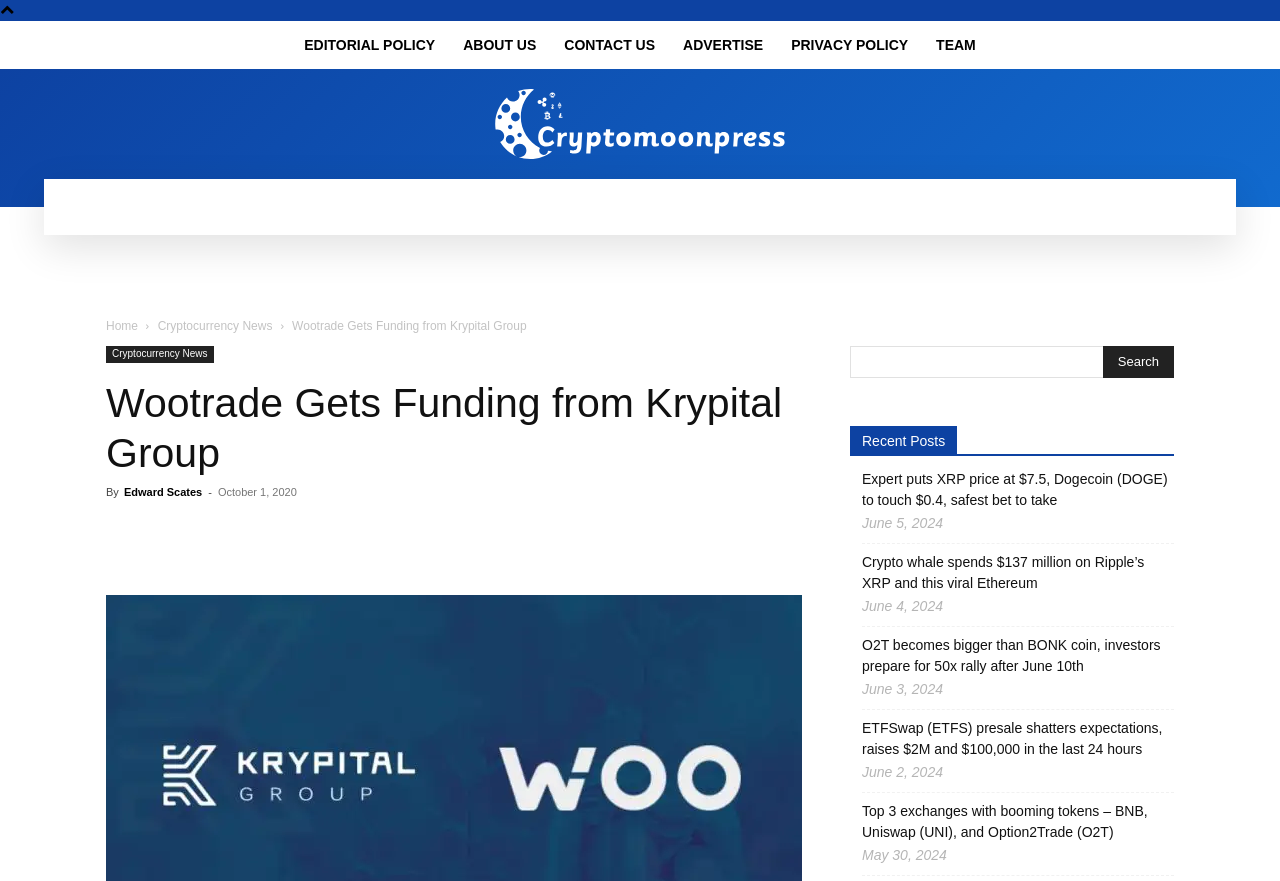What is the name of the website?
Look at the image and answer the question with a single word or phrase.

Cryptomoonpress